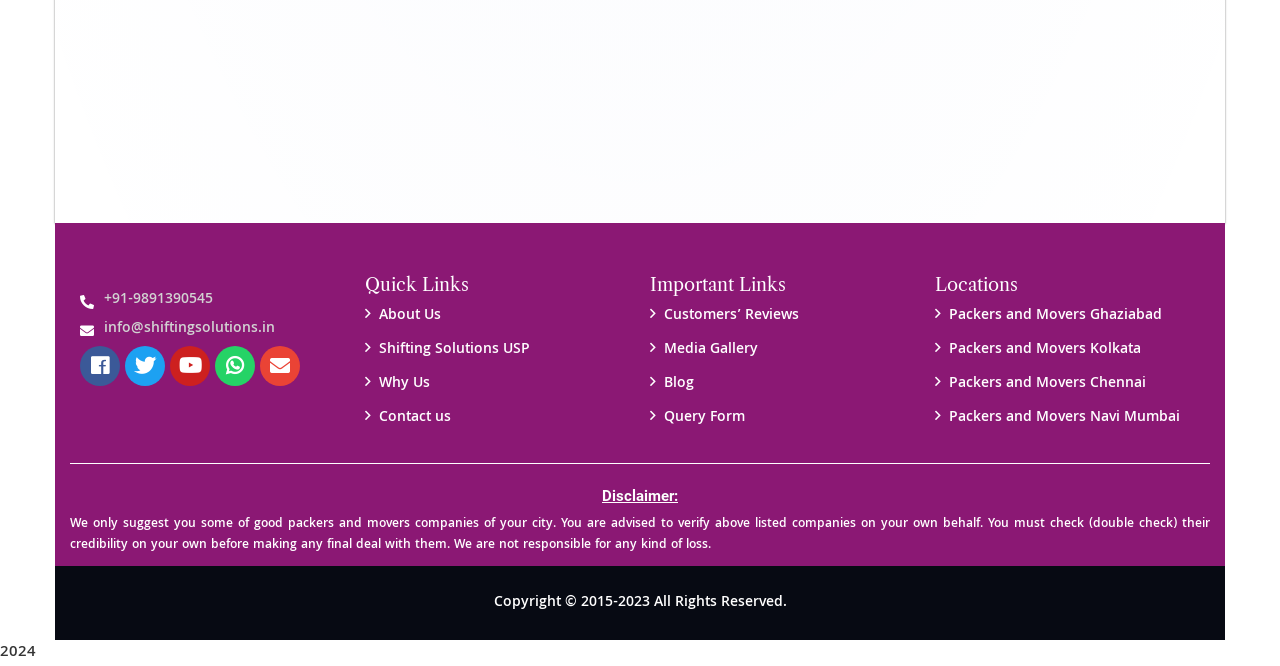Locate the bounding box coordinates of the clickable region to complete the following instruction: "Read about Shifting Solutions USP."

[0.285, 0.507, 0.414, 0.543]